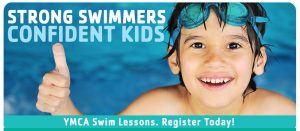What is the color of the swimming pool?
Using the image, respond with a single word or phrase.

Vibrant blue